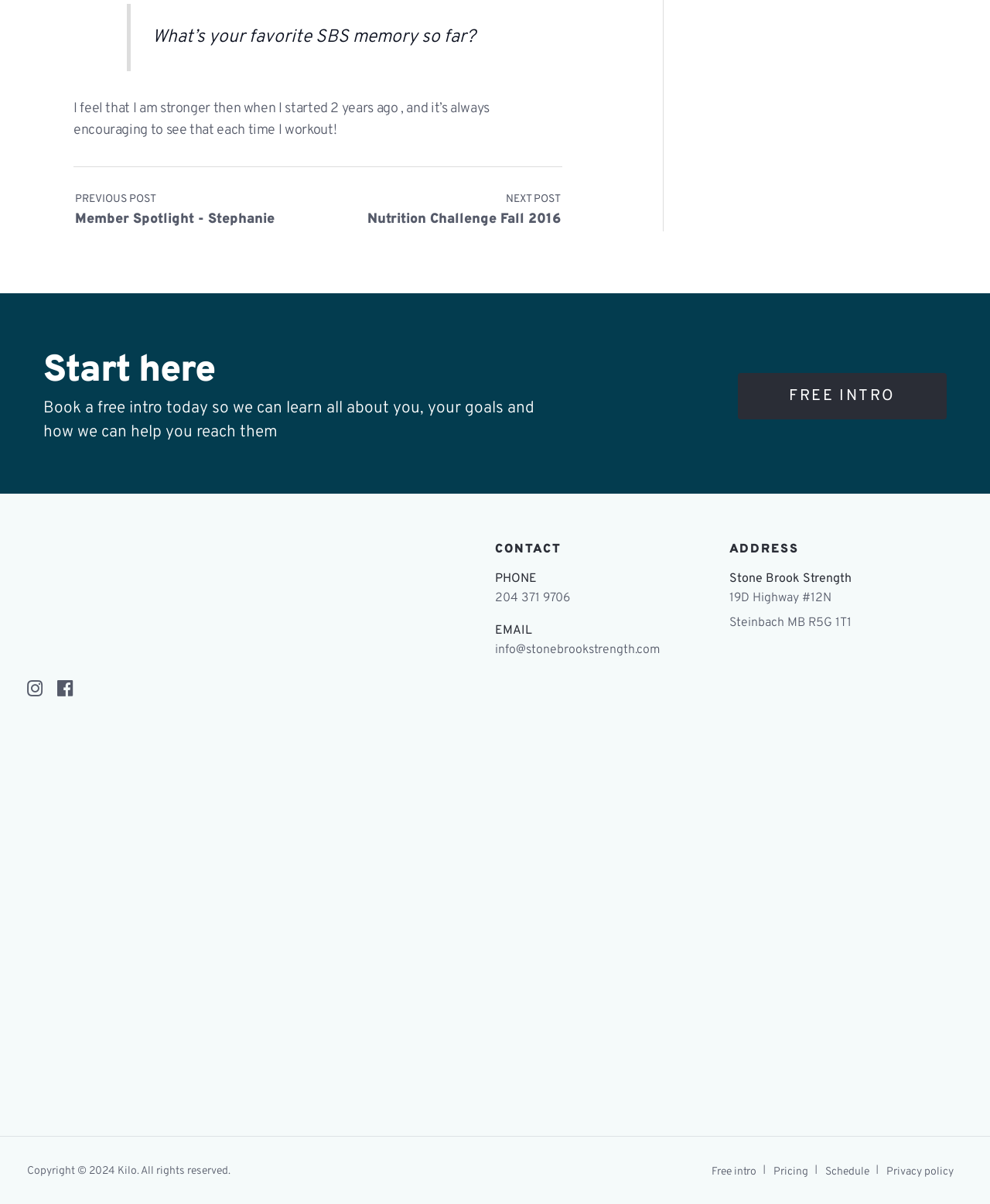Answer the question using only a single word or phrase: 
What is the name of the gym?

Stone Brook Strength